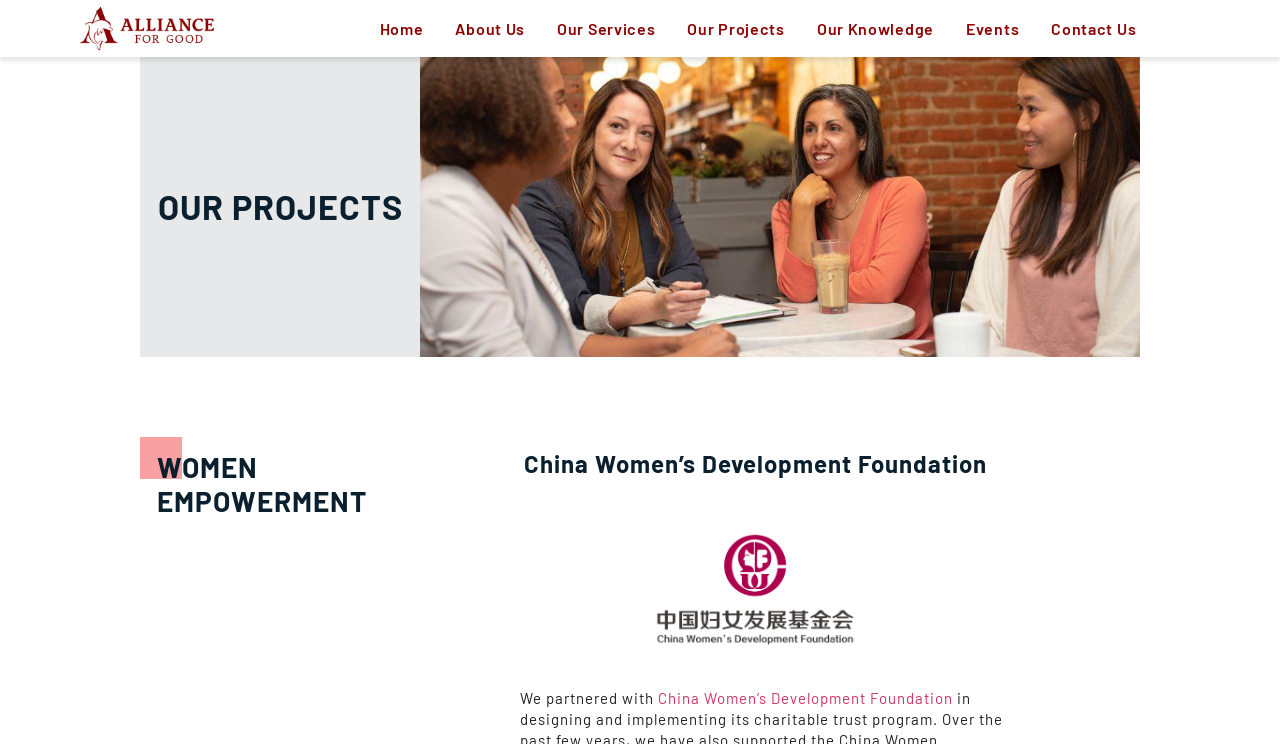Identify the bounding box coordinates of the part that should be clicked to carry out this instruction: "view Our Projects".

[0.525, 0.01, 0.626, 0.067]